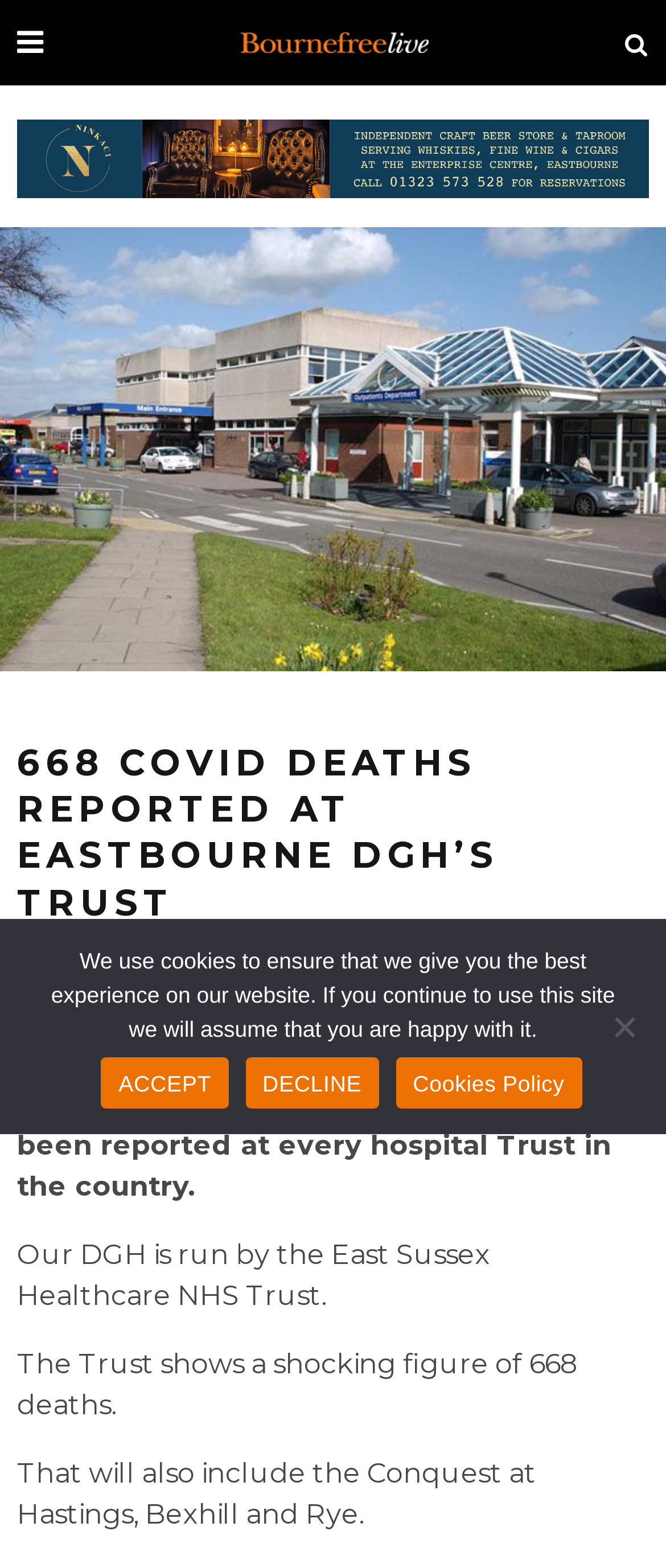Can you extract the headline from the webpage for me?

668 COVID DEATHS REPORTED AT EASTBOURNE DGH’S TRUST